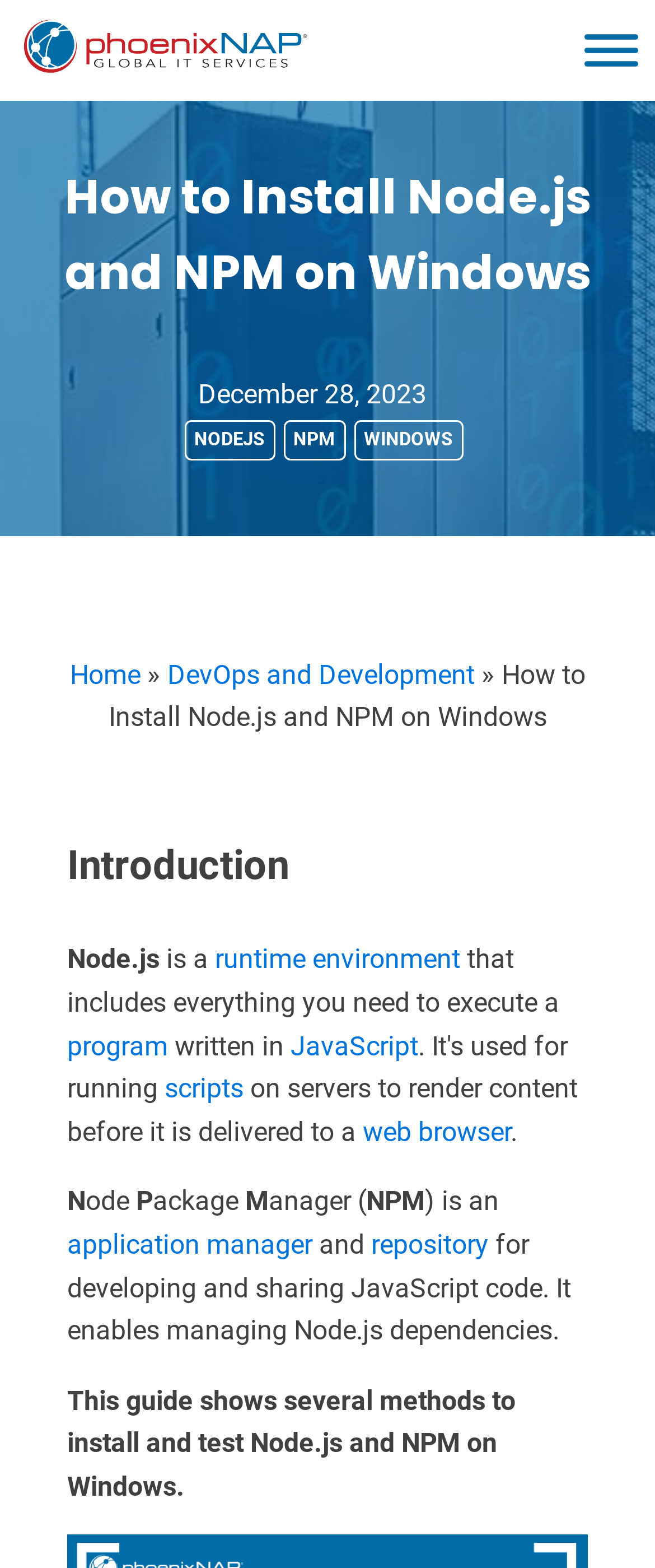Please reply with a single word or brief phrase to the question: 
What is Node.js used for?

executing JavaScript code